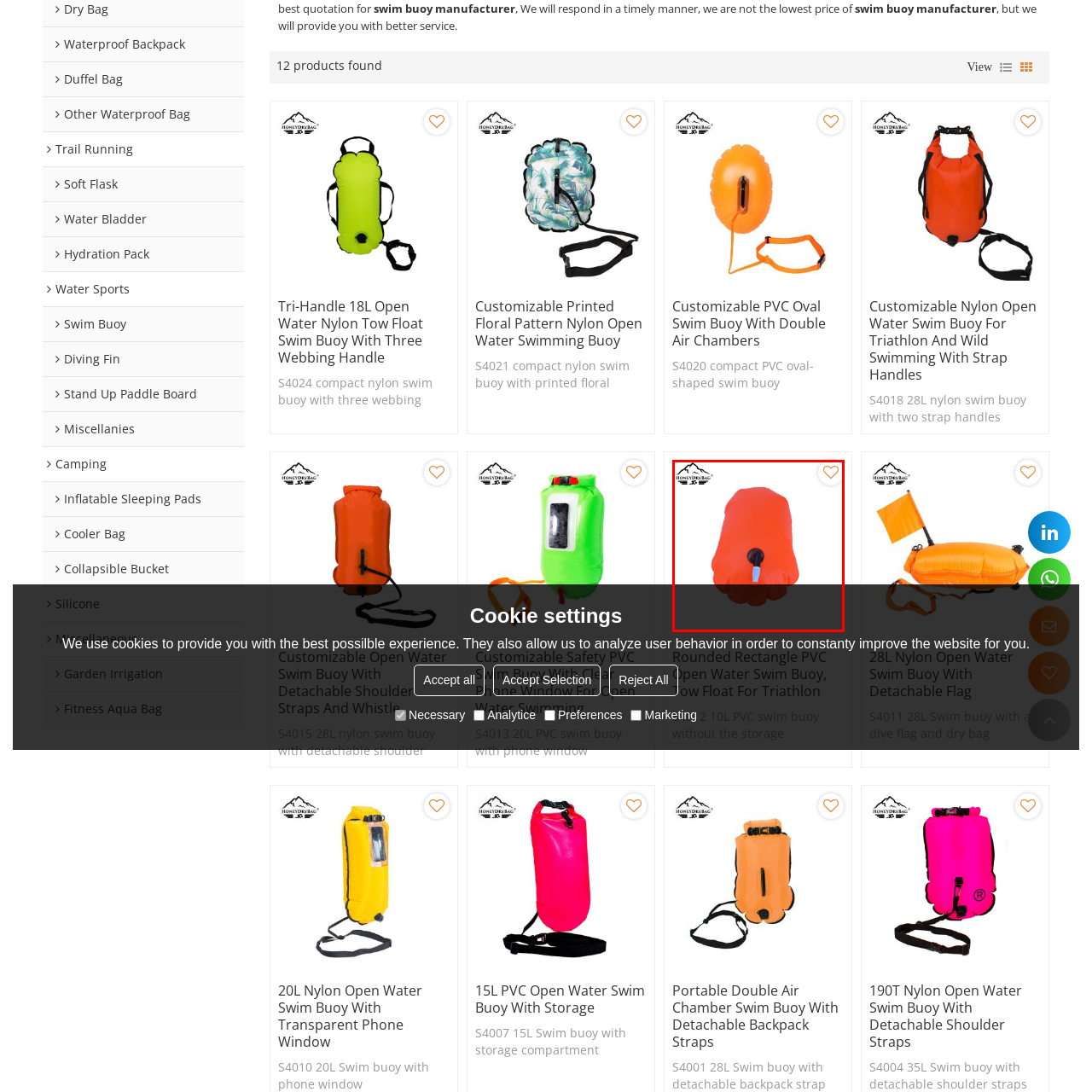Study the image inside the red outline, How many air chambers does the buoy have? 
Respond with a brief word or phrase.

Double